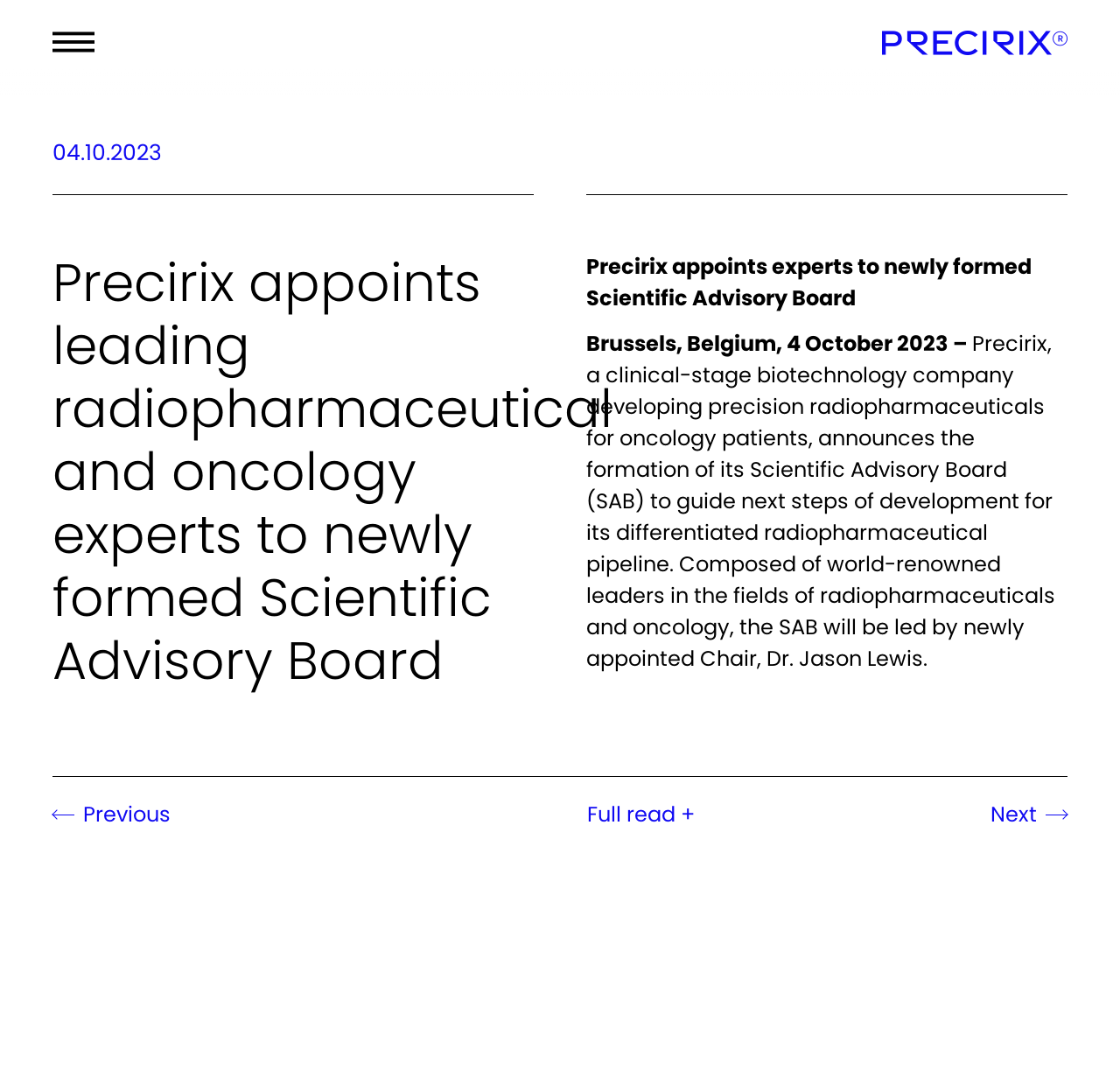Answer briefly with one word or phrase:
How many links are there at the bottom of the webpage?

3